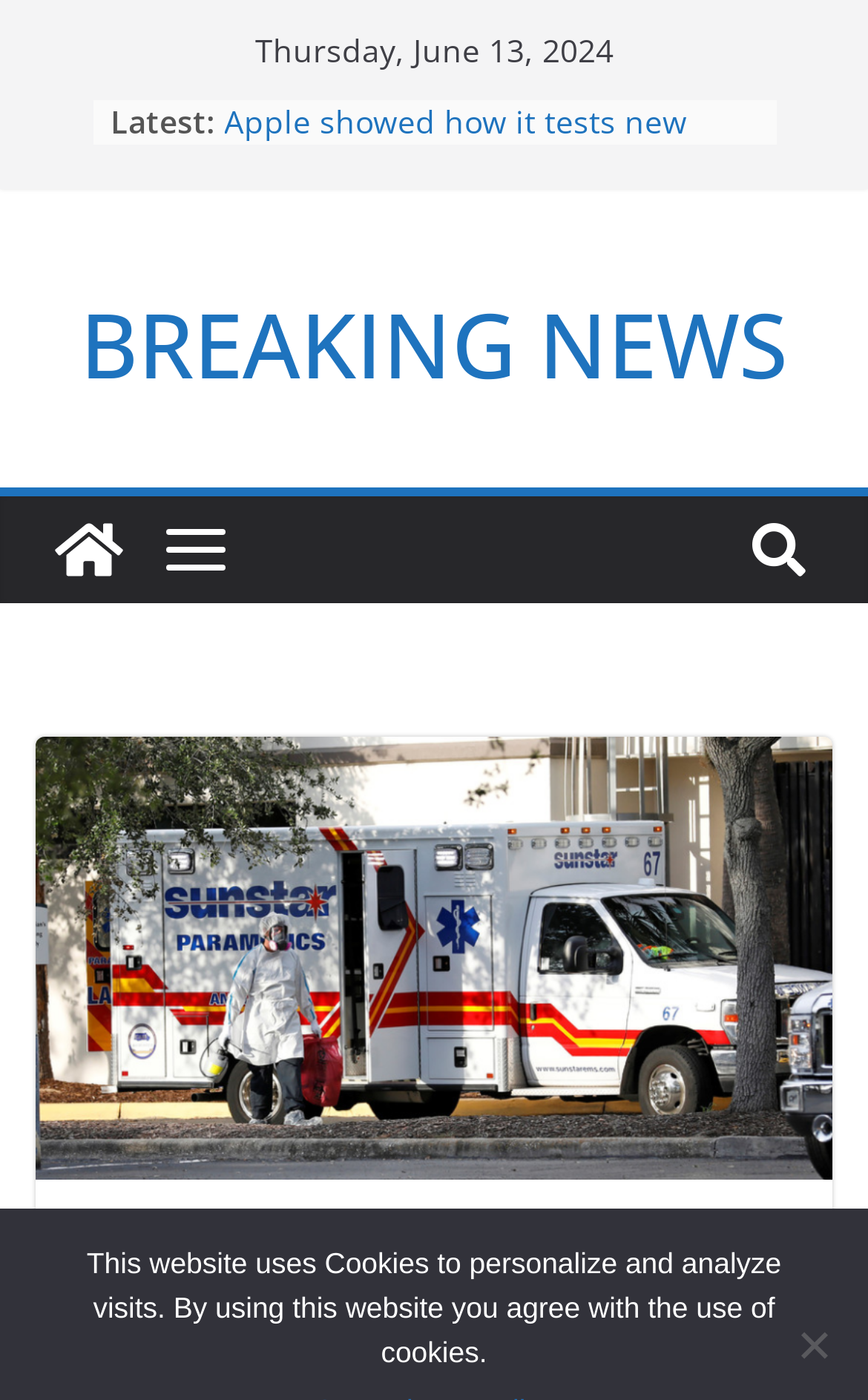How many list markers are there on the webpage?
Based on the screenshot, respond with a single word or phrase.

5